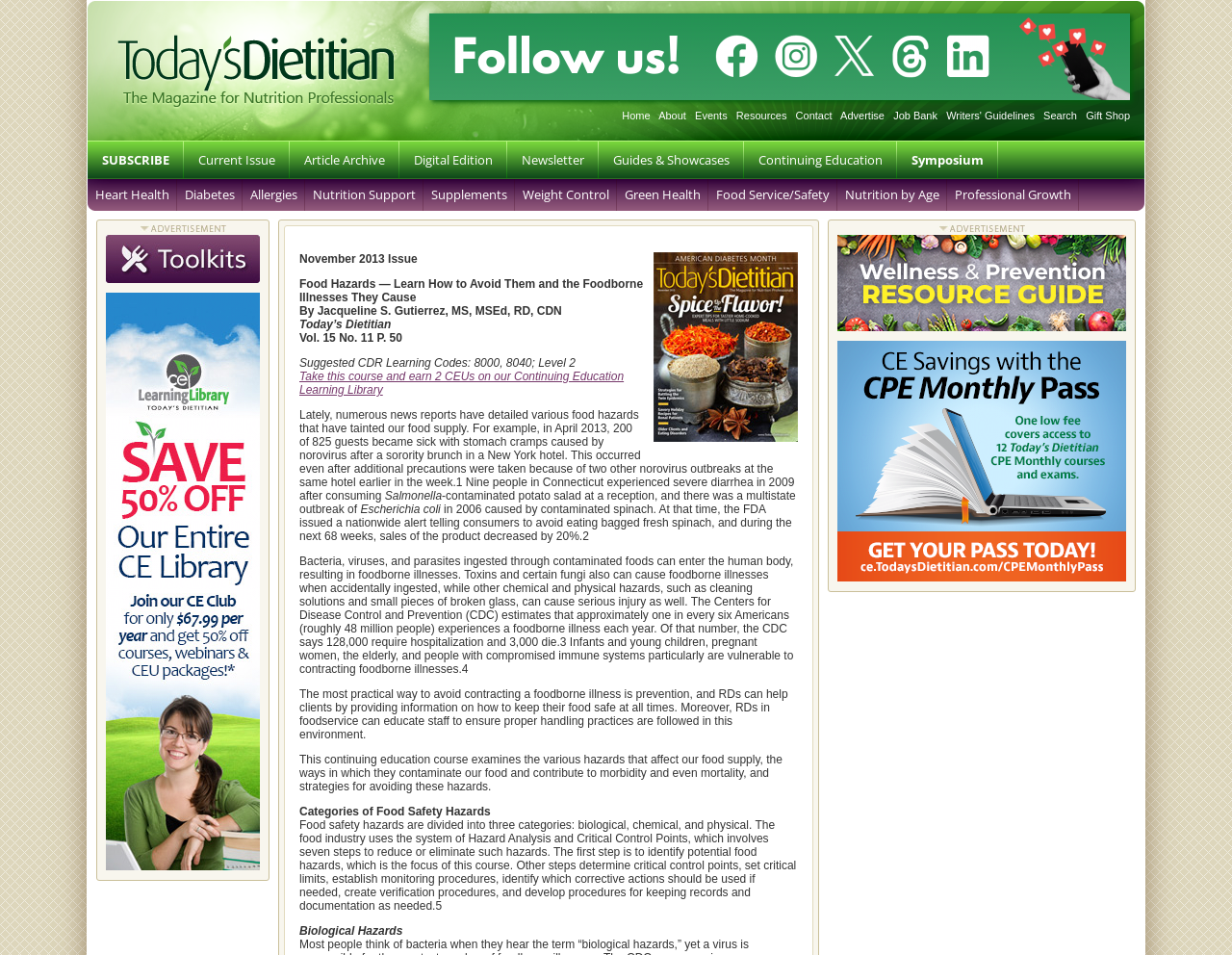Summarize the webpage in an elaborate manner.

The webpage is about Today's Dietitian magazine, a leading news source for dietitians and nutritionists. At the top, there is a horizontal navigation bar with multiple links, including "Home", "About", "Events", "Resources", "Contact", "Advertise", "Job Bank", "Writers' Guidelines", "Search", and "Gift Shop". Below the navigation bar, there is a section with multiple links to various topics, such as "Current Issue", "Article Archive", "Digital Edition", "Newsletter", "Guides & Showcases", "Continuing Education", "Symposium", "Heart Health", "Diabetes", "Allergies", "Nutrition Support", "Supplements", "Weight Control", "Green Health", "Food Service/Safety", and "Nutrition by Age".

On the left side of the page, there is an image with the title "Today's Dietitian" and a subtitle "Vol. 15 No. 11 P. 50". Below the image, there is a block of text that discusses food hazards and foodborne illnesses, including examples of outbreaks and statistics from the Centers for Disease Control and Prevention. The text also explains the importance of prevention and the role of registered dietitians in educating clients and staff on proper food handling practices.

The main content of the page is divided into sections, including "Categories of Food Safety Hazards" and "Biological Hazards", which provide information on the different types of food safety hazards and how they can be prevented. There are also several advertisements and iframes scattered throughout the page.